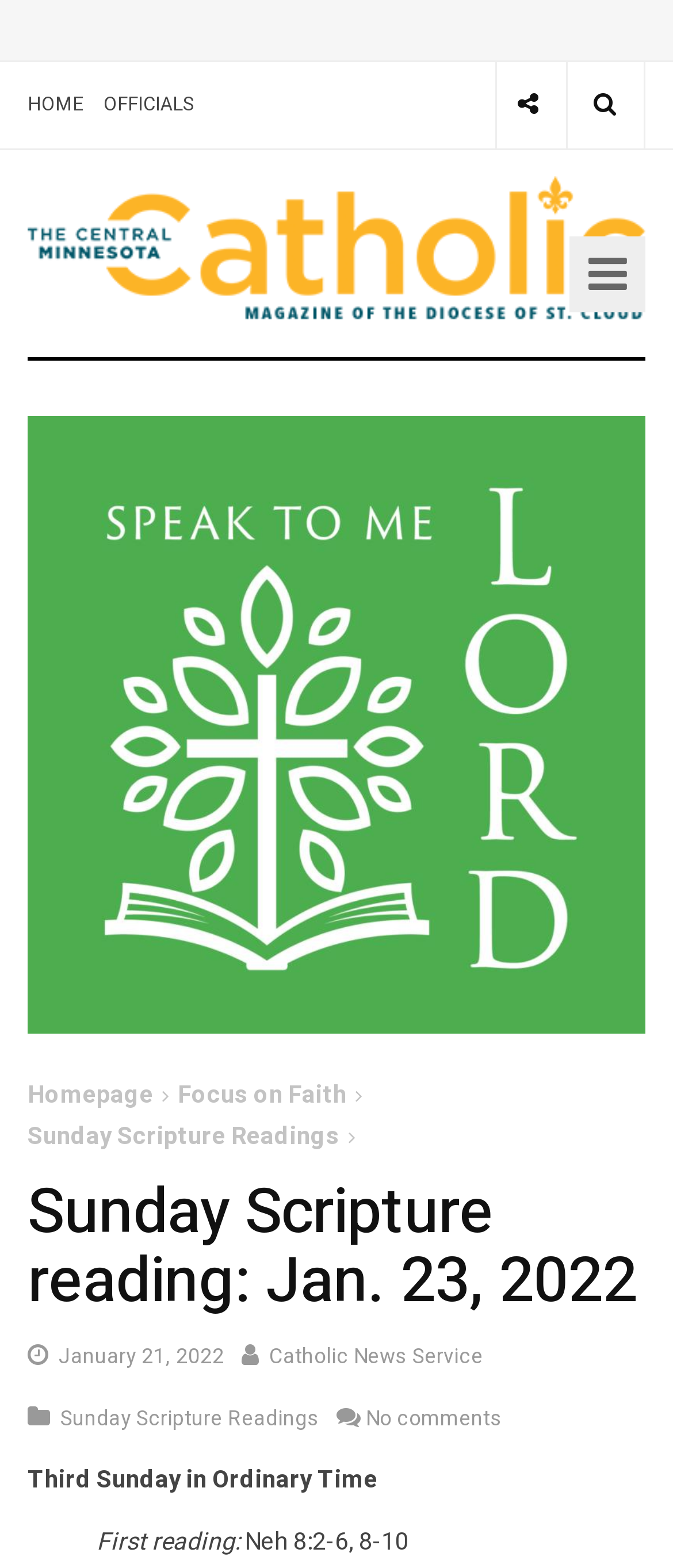How many links are there in the top navigation bar?
Using the image, respond with a single word or phrase.

3